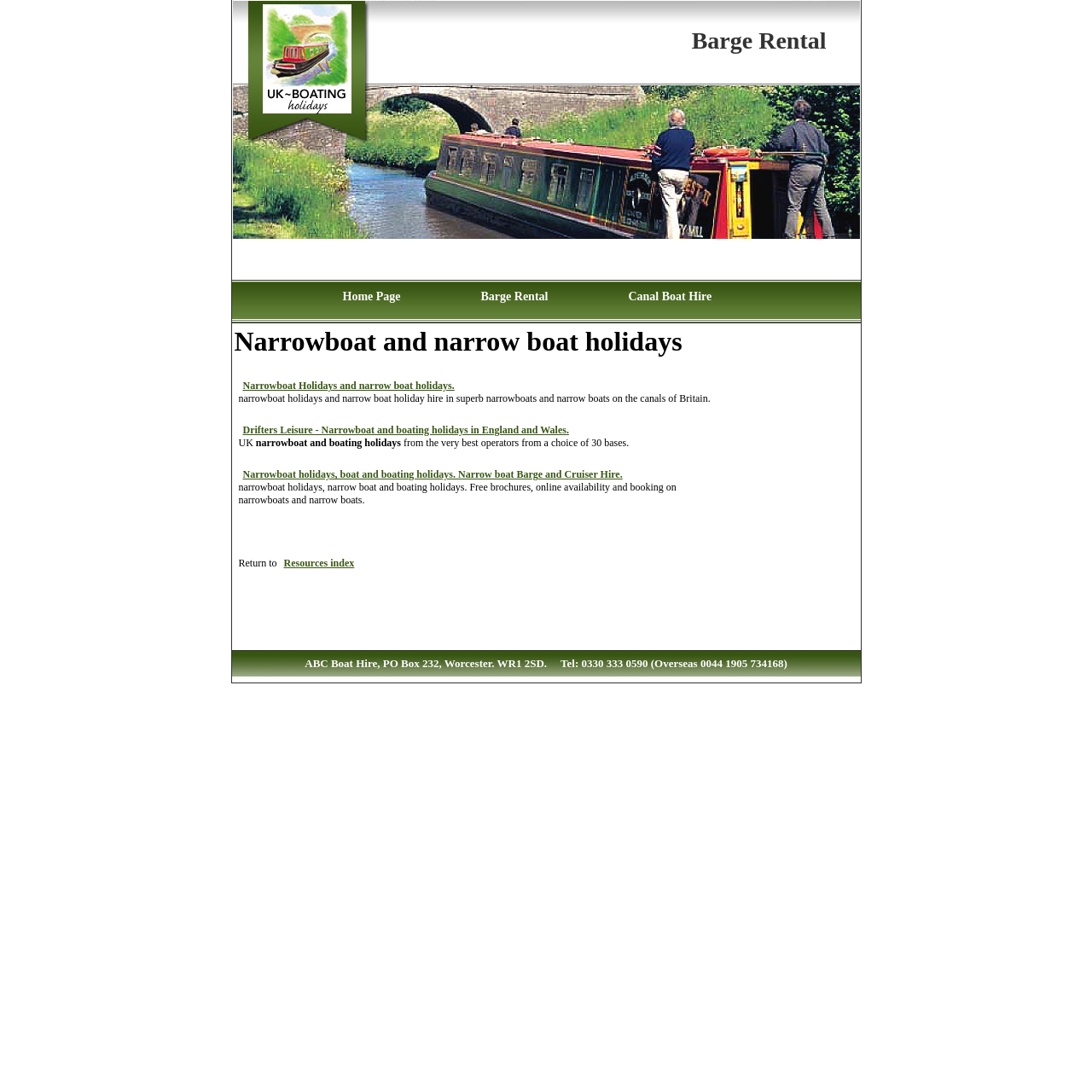Describe all the visual and textual components of the webpage comprehensively.

This webpage is about narrowboat and narrow boat holidays. At the top, there is a heading "Barge Rental" followed by three links: "Home Page", "Barge Rental", and "Canal Boat Hire". Below these links, there is a table with a single row and cell that contains the main content of the page. 

The main content is divided into several sections. At the top, there is a heading "Narrowboat and narrow boat holidays" followed by a link "Narrowboat Holidays and narrow boat holidays." Below this, there is a paragraph of text describing narrowboat holidays and narrow boat holiday hire in Britain. 

Next, there is a link "Drifters Leisure - Narrowboat and boating holidays in England and Wales" followed by a mention of "UK" and then a description of narrowboat and boating holidays from various operators. 

Further down, there is a link "Narrowboat holidays, boat and boating holidays. Narrow boat Barge and Cruiser Hire" followed by a paragraph of text describing narrowboat holidays, narrow boat and boating holidays, and the availability of free brochures and online booking. 

At the bottom of the page, there is a contact information section with the address and phone number of ABC Boat Hire.